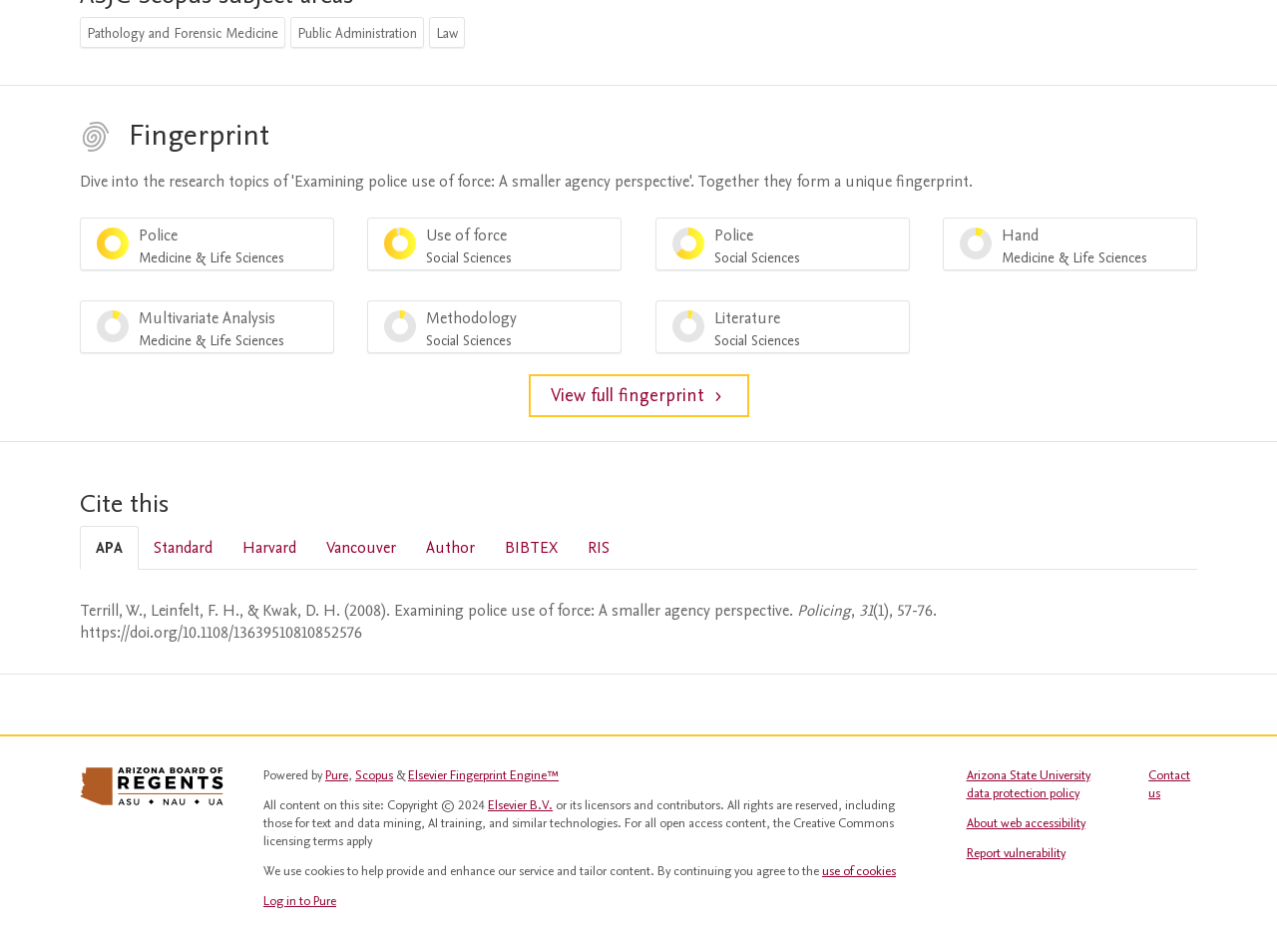Find and indicate the bounding box coordinates of the region you should select to follow the given instruction: "Contact us".

[0.899, 0.805, 0.932, 0.843]